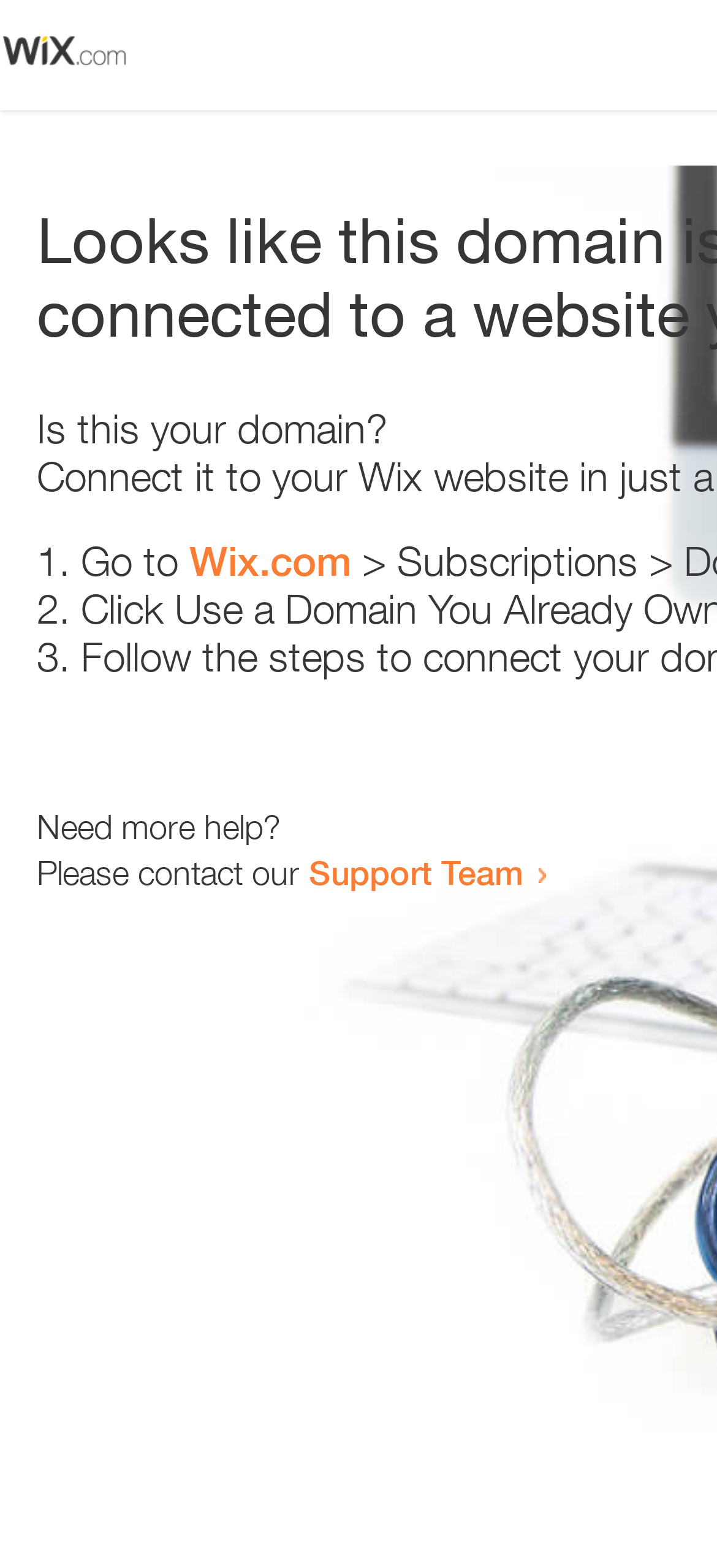Can you identify and provide the main heading of the webpage?

Looks like this domain isn't
connected to a website yet